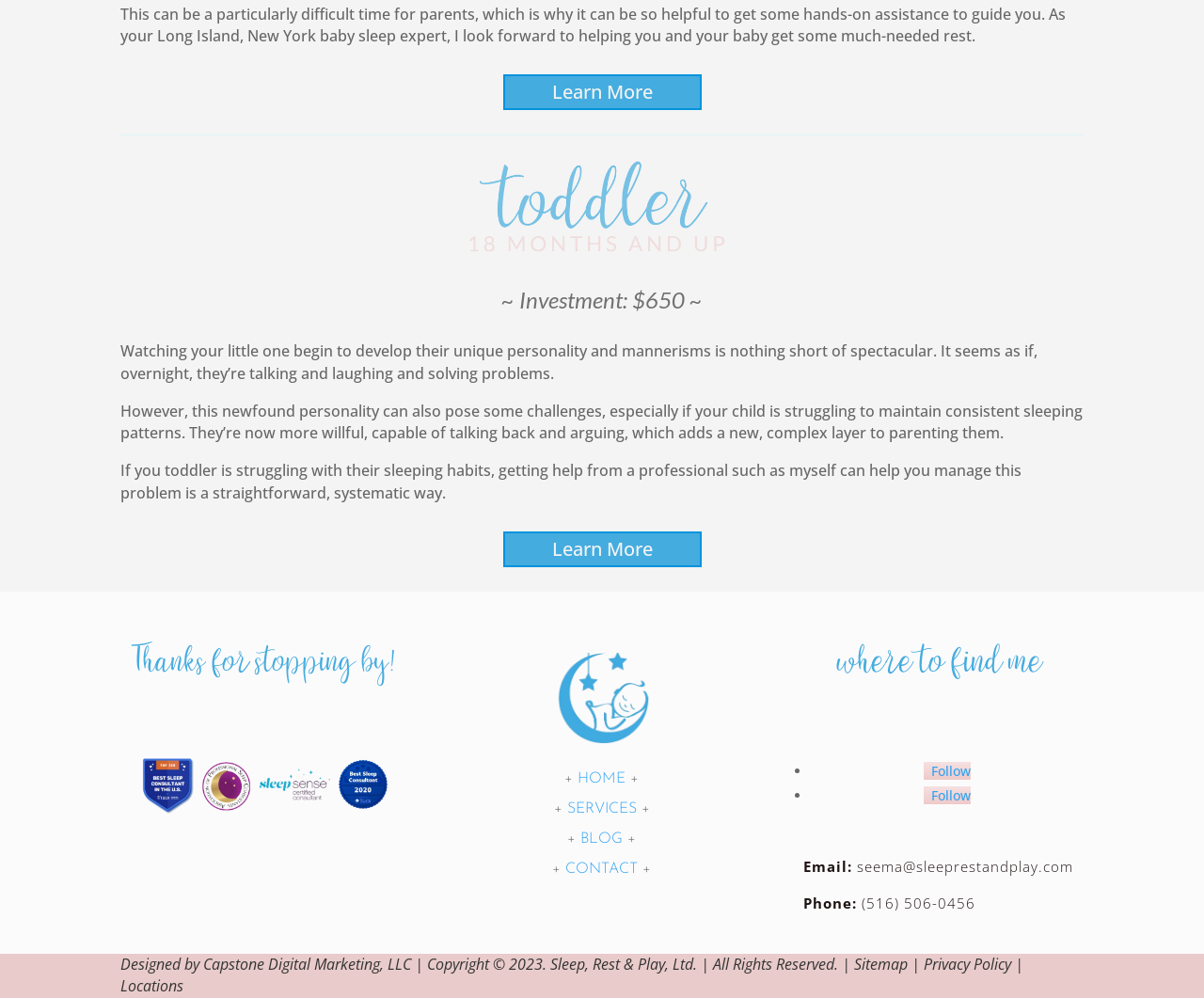What is the phone number to contact the baby sleep expert?
Could you answer the question with a detailed and thorough explanation?

The phone number to contact the baby sleep expert is mentioned in the 'where to find me' section at the bottom of the webpage, which is '(516) 506-0456'.